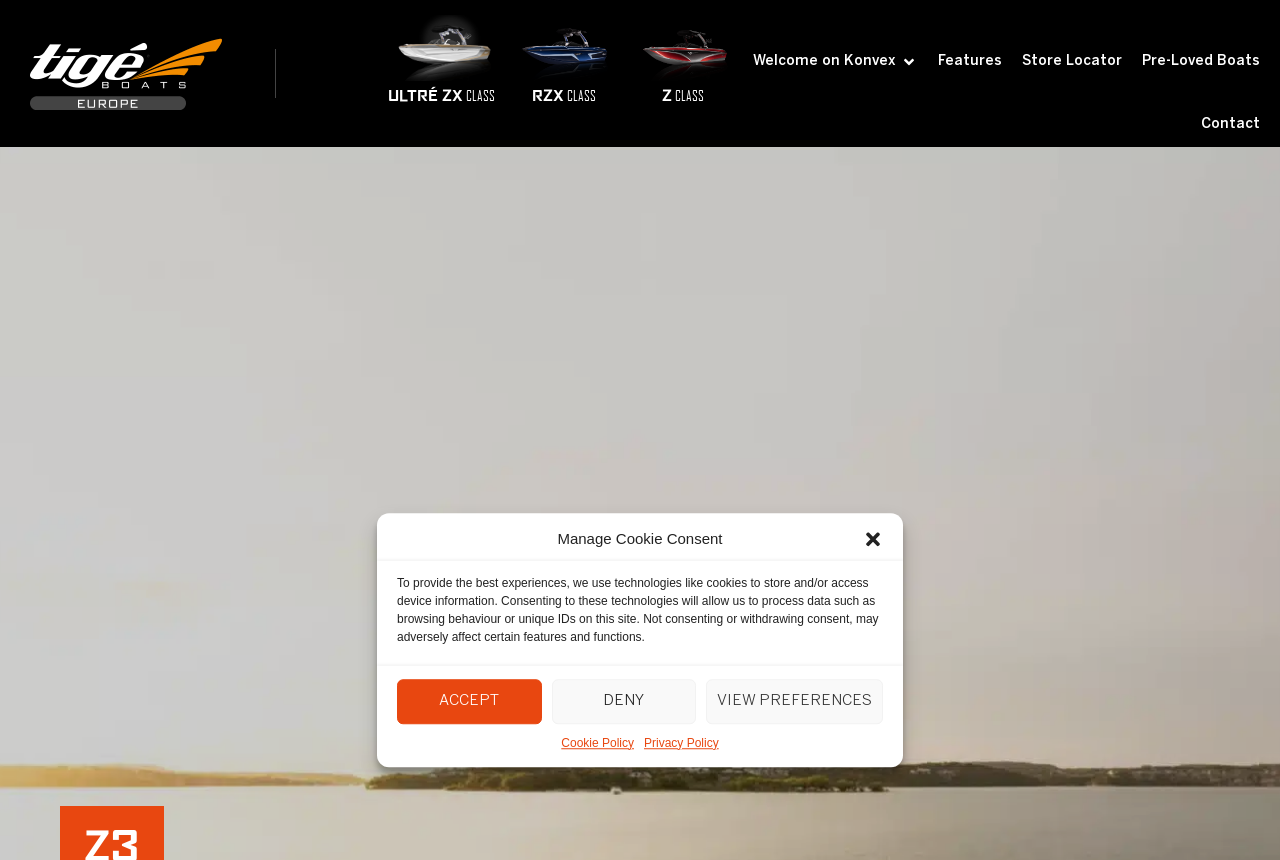Identify the bounding box coordinates for the UI element mentioned here: "Features". Provide the coordinates as four float values between 0 and 1, i.e., [left, top, right, bottom].

[0.733, 0.063, 0.783, 0.08]